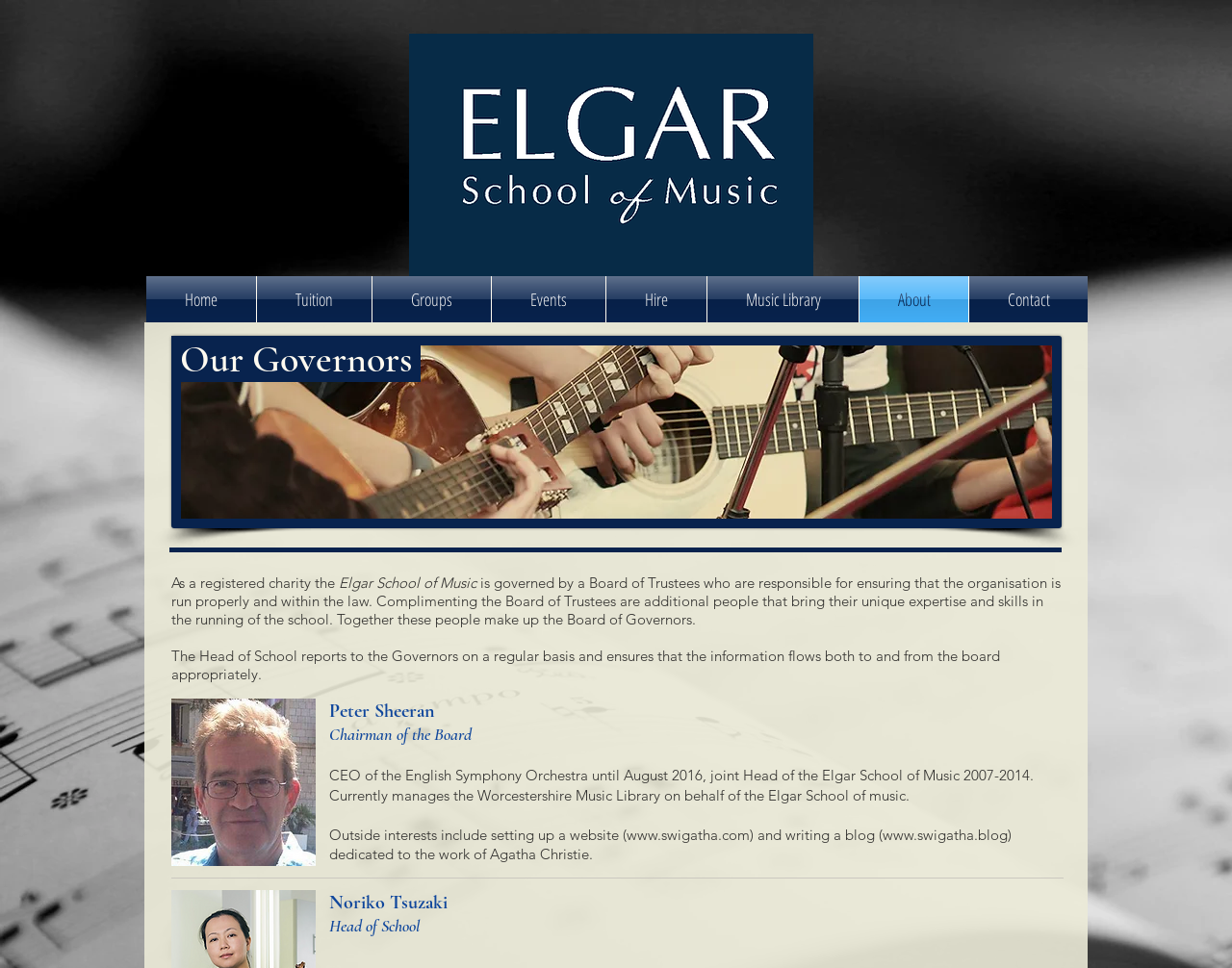What is the role of the Board of Governors?
Using the image, elaborate on the answer with as much detail as possible.

The webpage explains that the Board of Governors, along with the Board of Trustees, are responsible for ensuring that the Elgar School of Music is run properly and within the law.